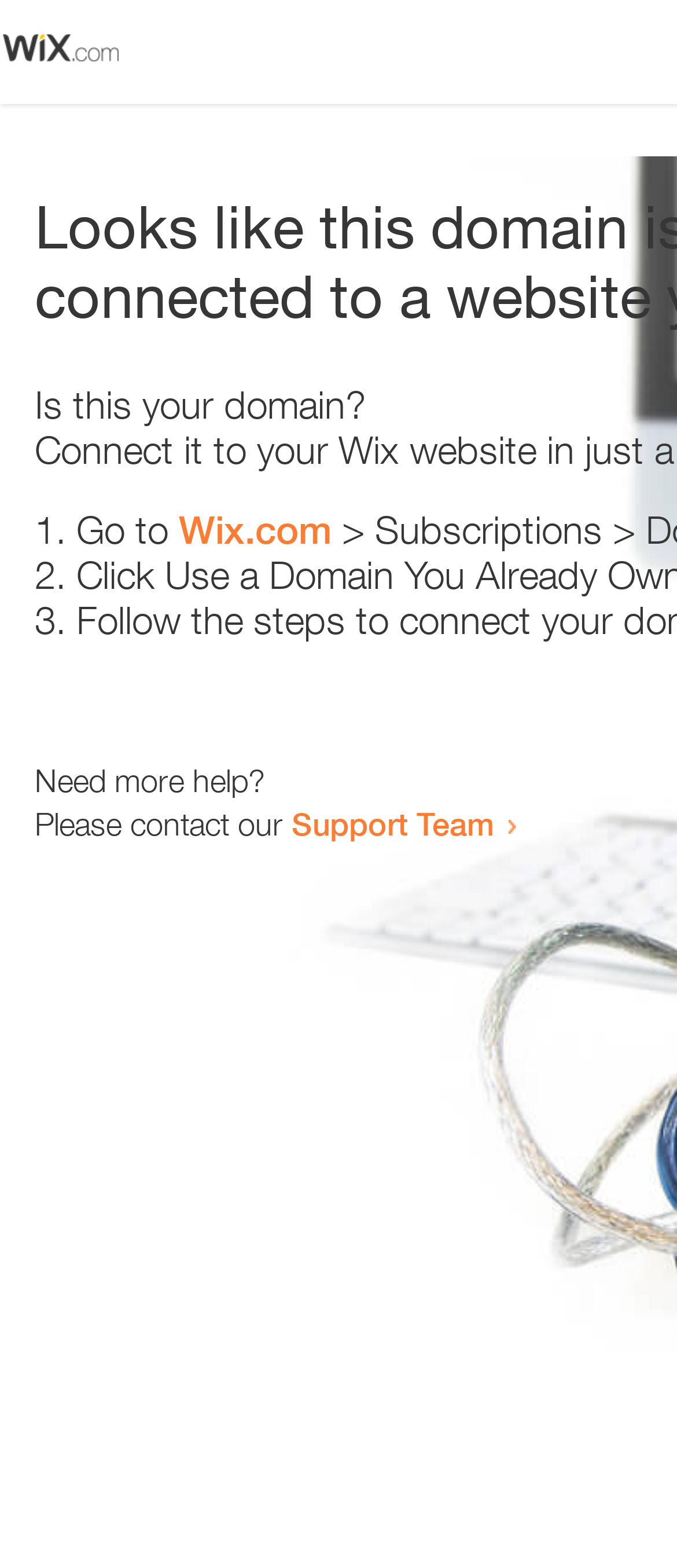Please provide a one-word or short phrase answer to the question:
How many list markers are present?

3